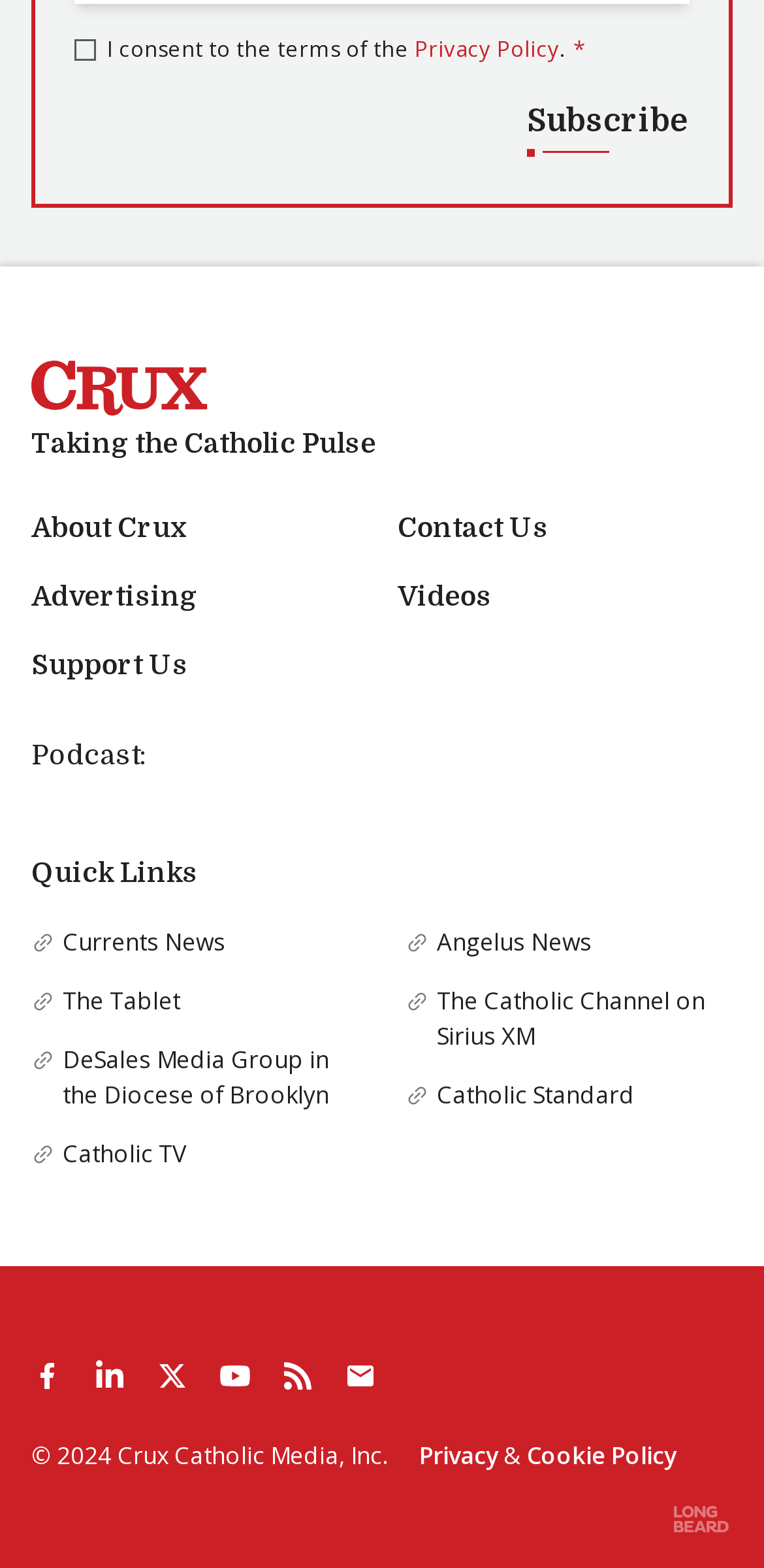How many quick links are available?
Using the image, provide a detailed and thorough answer to the question.

I counted the number of quick links by looking at the section labeled 'Quick Links' on the webpage, where I found links to Currents News, The Tablet, DeSales Media Group, Catholic TV, and Angelus News.